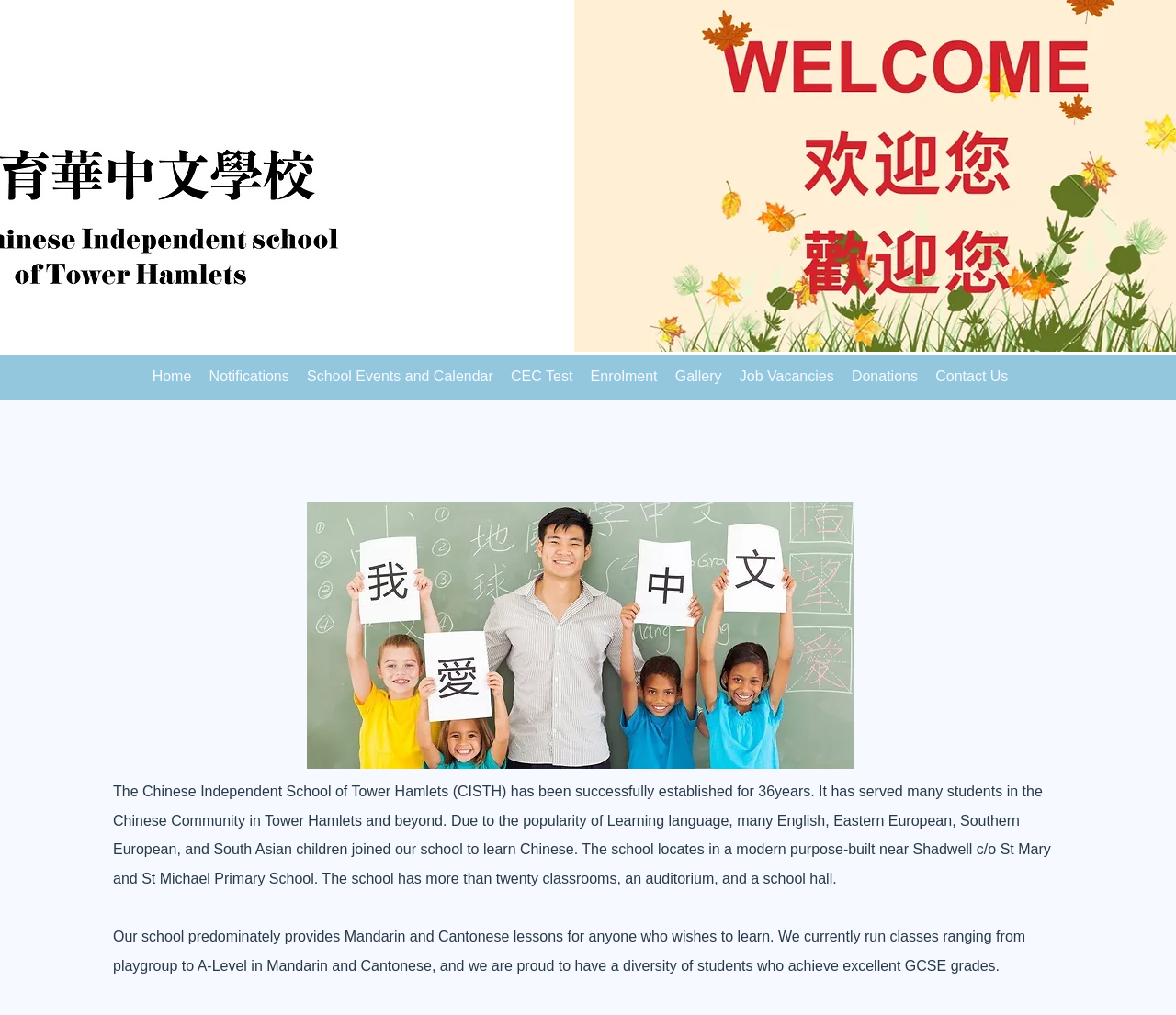What is the location of the school?
Provide a fully detailed and comprehensive answer to the question.

The information about the location of the school can be found in the StaticText element with the description 'The school locates in a modern purpose-built near Shadwell c/o St Mary and St Michael Primary School...'. The text explicitly states that the school is located near Shadwell.